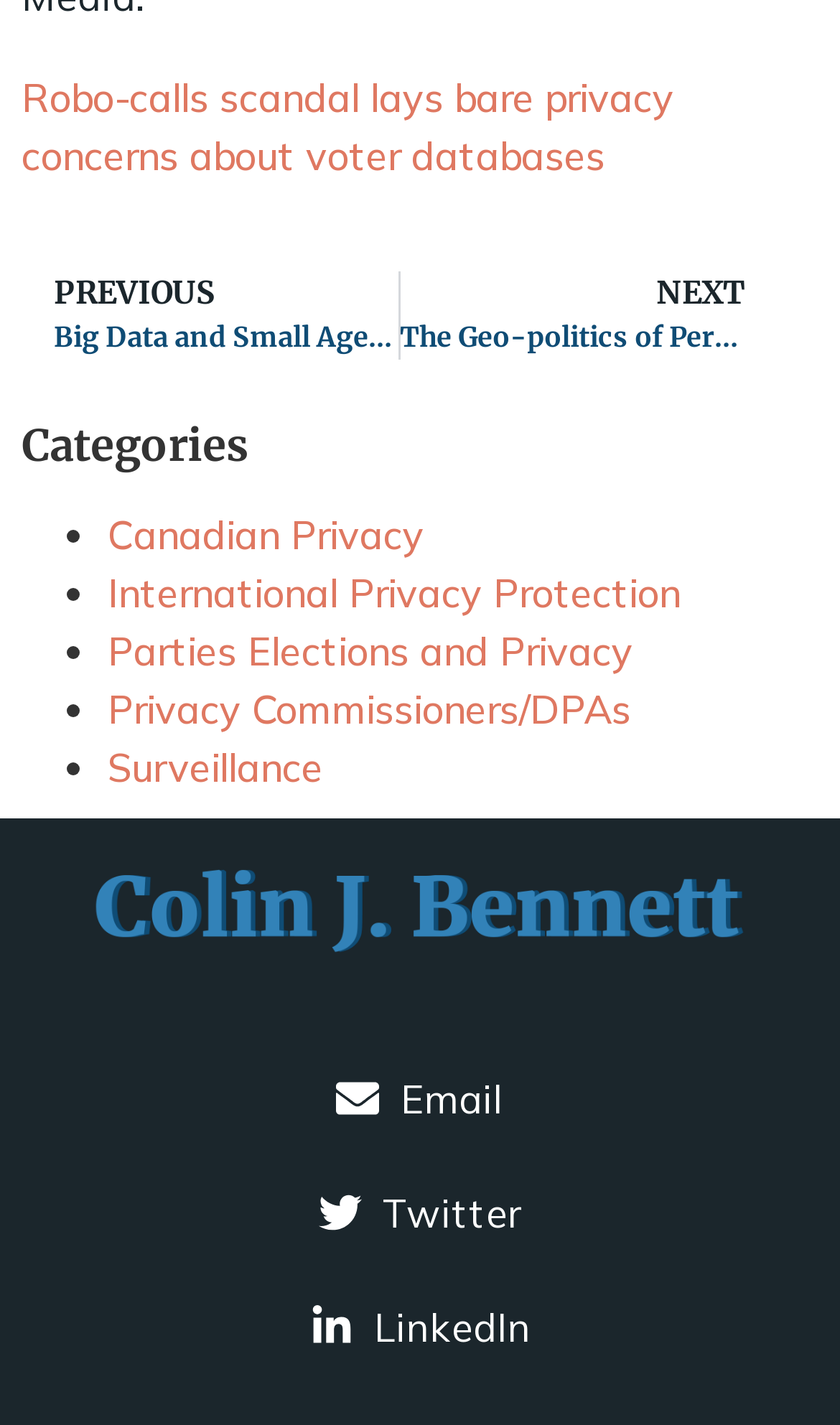Please reply to the following question using a single word or phrase: 
What is the first category listed?

Canadian Privacy